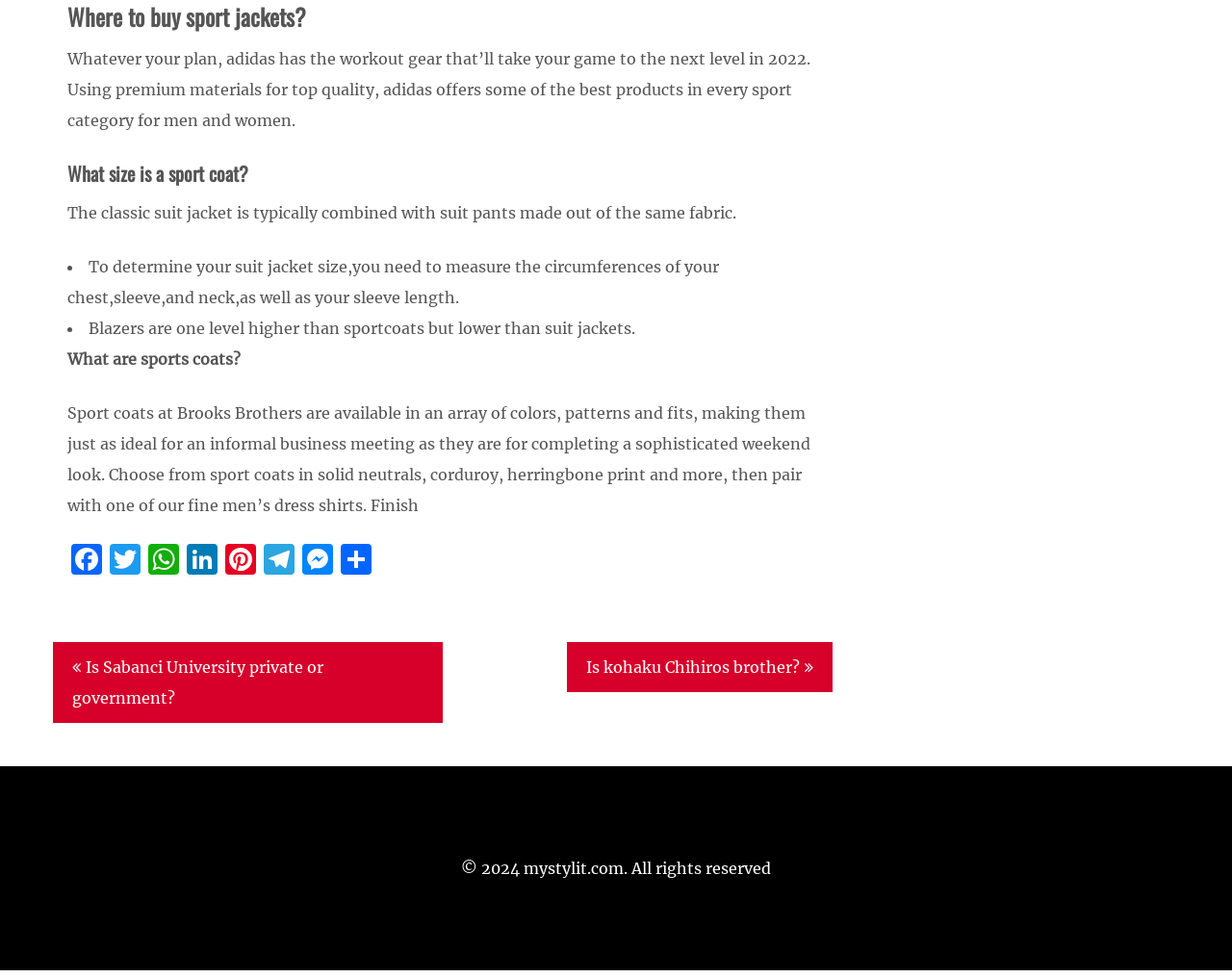Identify the bounding box coordinates of the area that should be clicked in order to complete the given instruction: "Click on the link 'Is kohaku Chihiros brother?'". The bounding box coordinates should be four float numbers between 0 and 1, i.e., [left, top, right, bottom].

[0.46, 0.656, 0.676, 0.707]